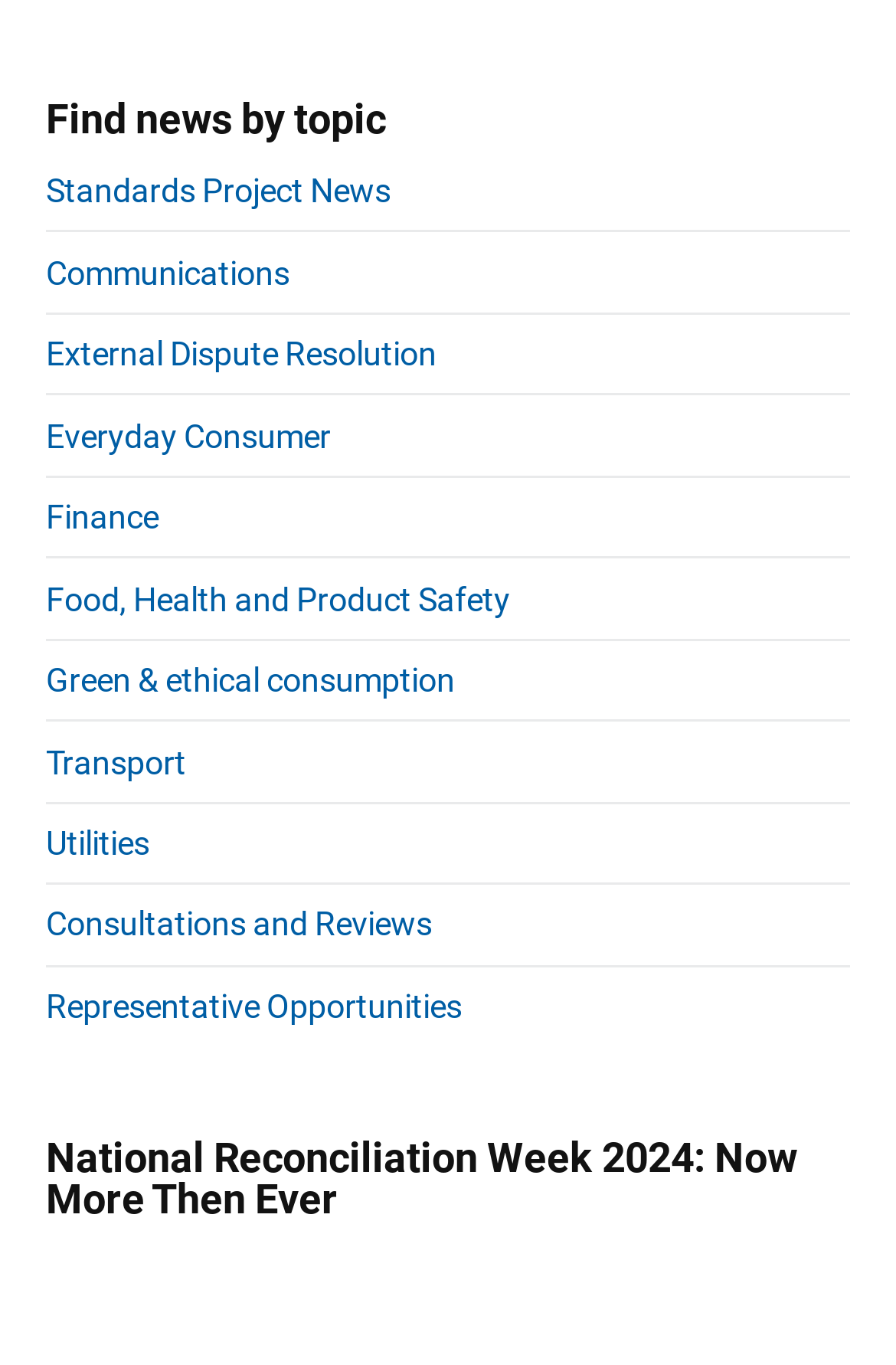Please provide a comprehensive answer to the question below using the information from the image: How many links are there under the 'Find news by topic' heading?

I counted the number of link elements under the 'Find news by topic' heading, which are 'Standards Project News', 'Communications', 'External Dispute Resolution', 'Everyday Consumer', 'Finance', 'Food, Health and Product Safety', 'Green & ethical consumption', 'Transport', and 'Utilities'.